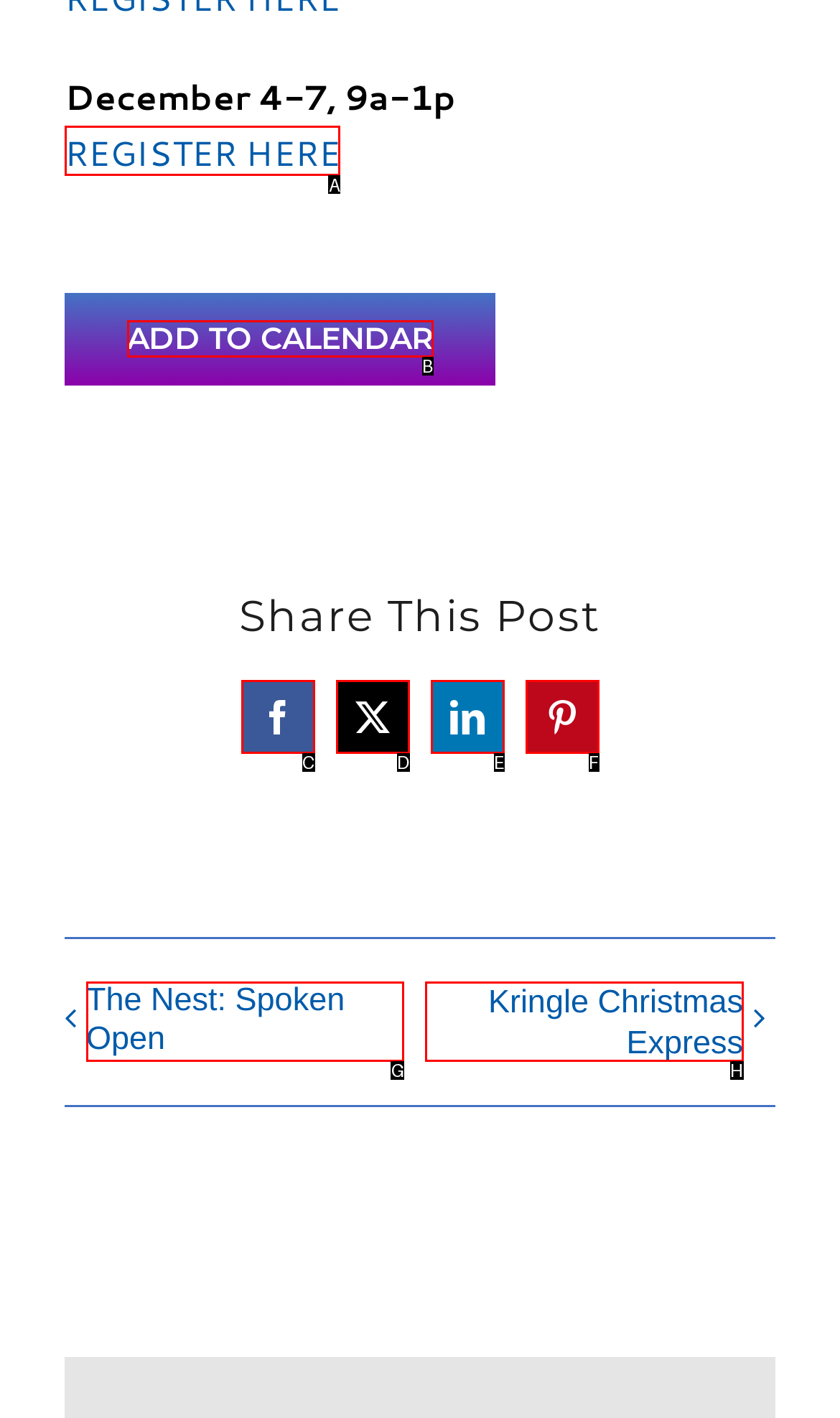Choose the HTML element that should be clicked to achieve this task: register for the event
Respond with the letter of the correct choice.

A